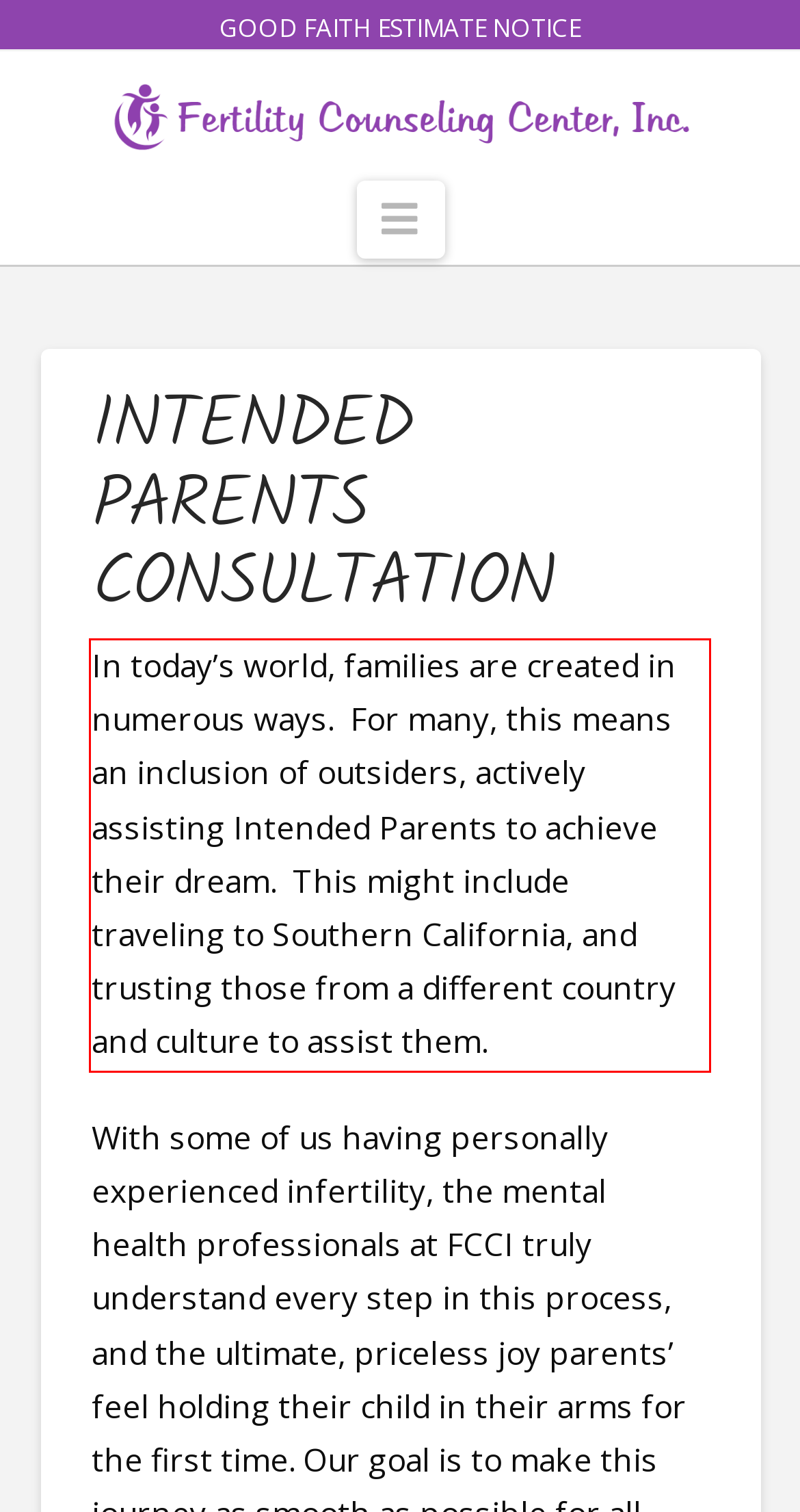There is a screenshot of a webpage with a red bounding box around a UI element. Please use OCR to extract the text within the red bounding box.

In today’s world, families are created in numerous ways. For many, this means an inclusion of outsiders, actively assisting Intended Parents to achieve their dream. This might include traveling to Southern California, and trusting those from a different country and culture to assist them.